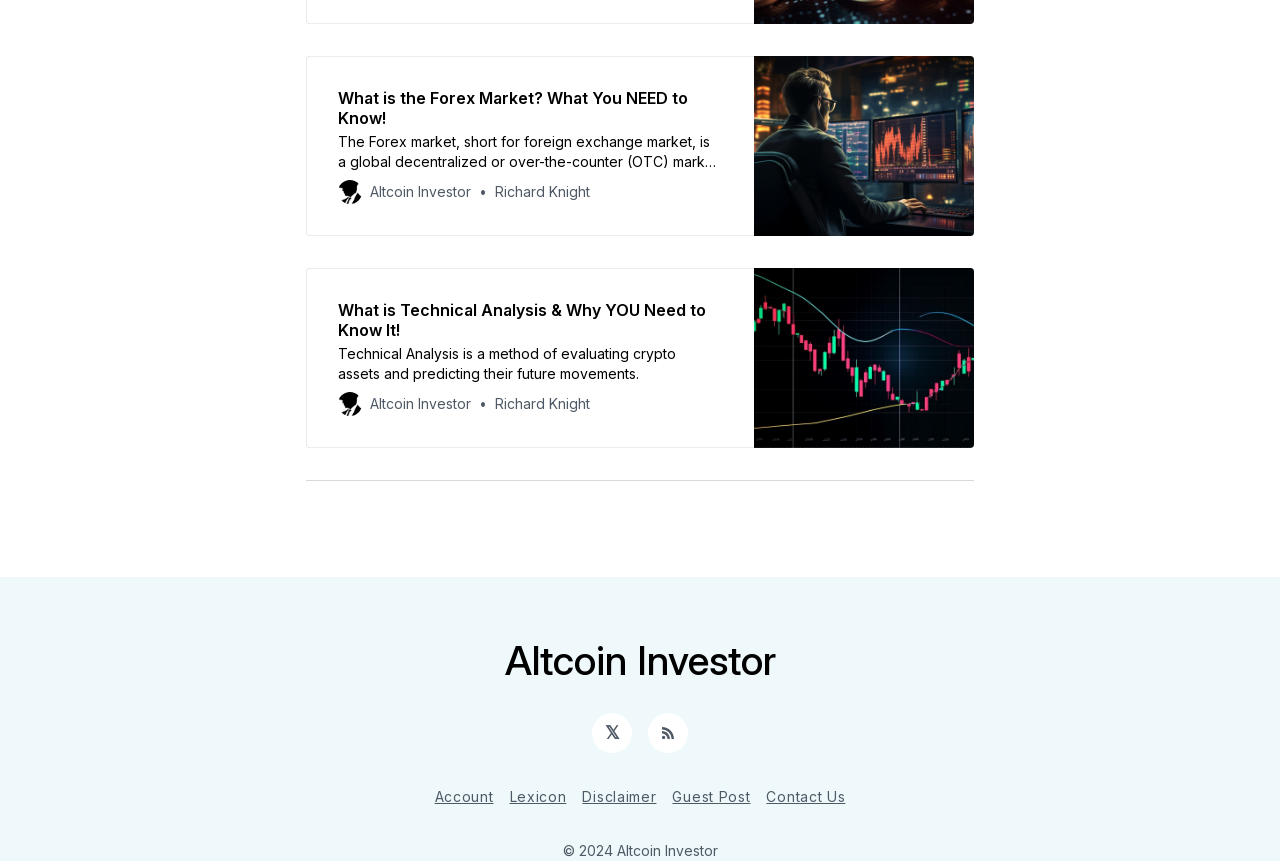Identify the bounding box coordinates for the UI element mentioned here: "Contact Us". Provide the coordinates as four float values between 0 and 1, i.e., [left, top, right, bottom].

[0.599, 0.912, 0.66, 0.94]